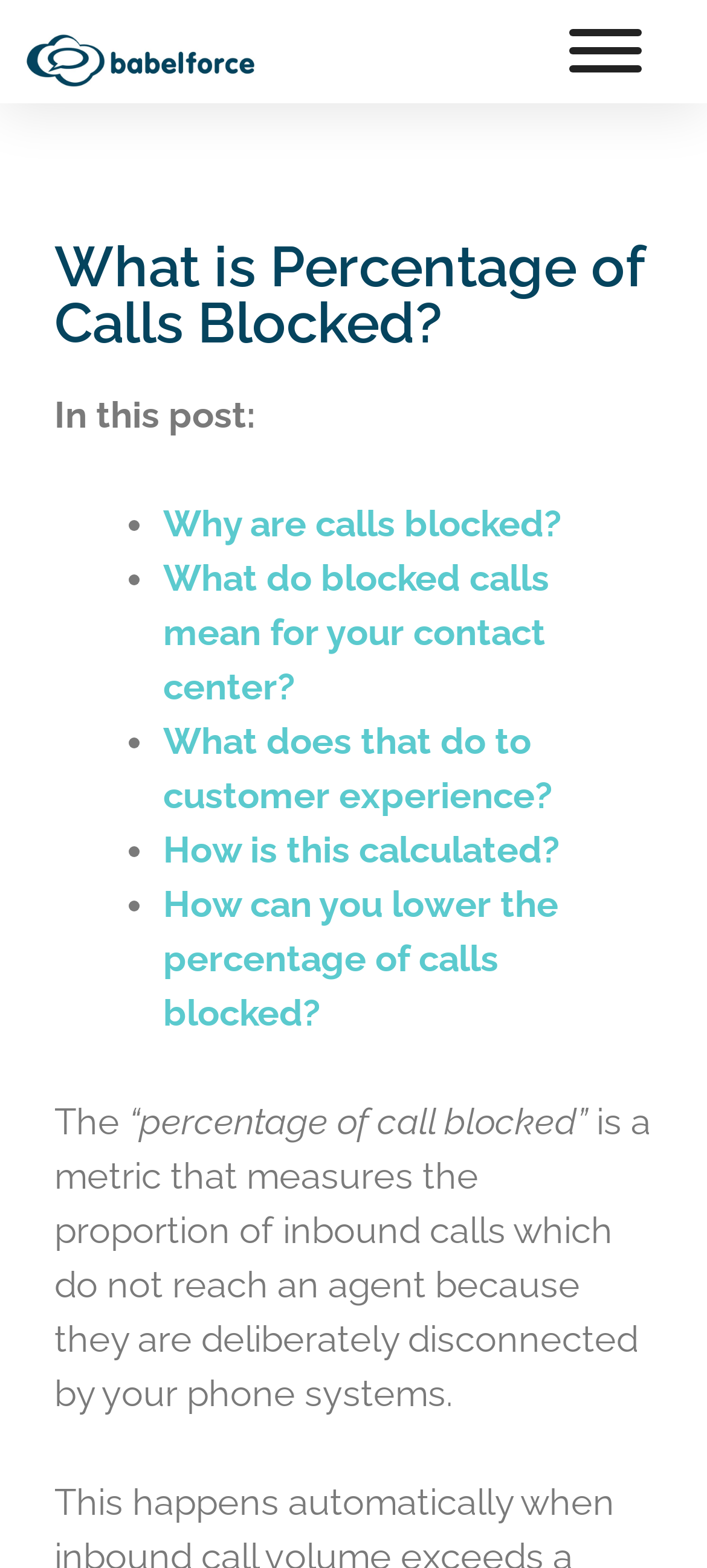What is the purpose of the 'Toggle Menu' button?
Please give a detailed and thorough answer to the question, covering all relevant points.

The 'Toggle Menu' button is located at the top right corner of the webpage, and its purpose is to expand or collapse a menu. This can be inferred from its position and the fact that it is a button, which typically performs an action when clicked.